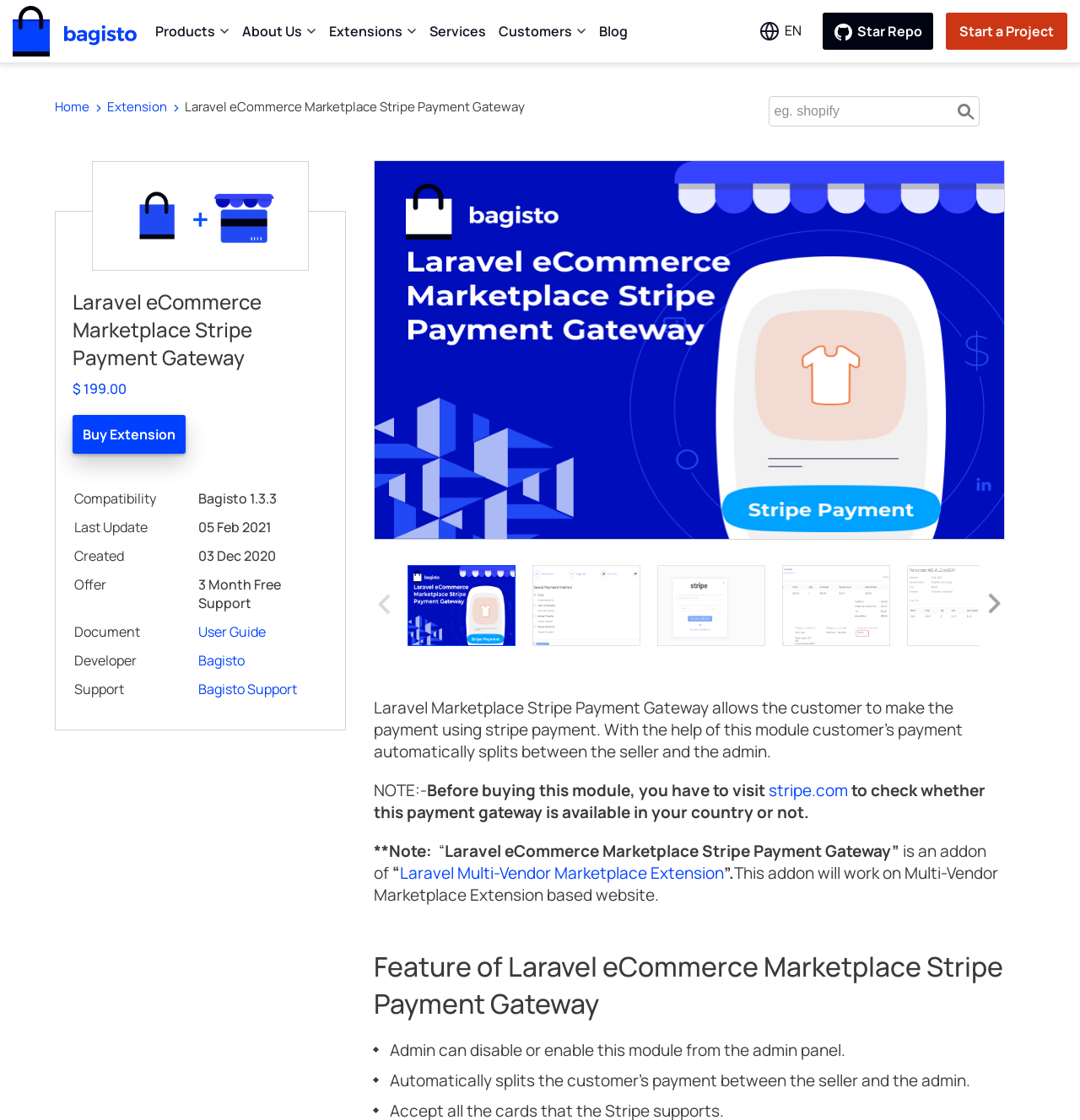What is the name of the developer of the Laravel eCommerce Marketplace Stripe Payment Gateway? Using the information from the screenshot, answer with a single word or phrase.

Bagisto